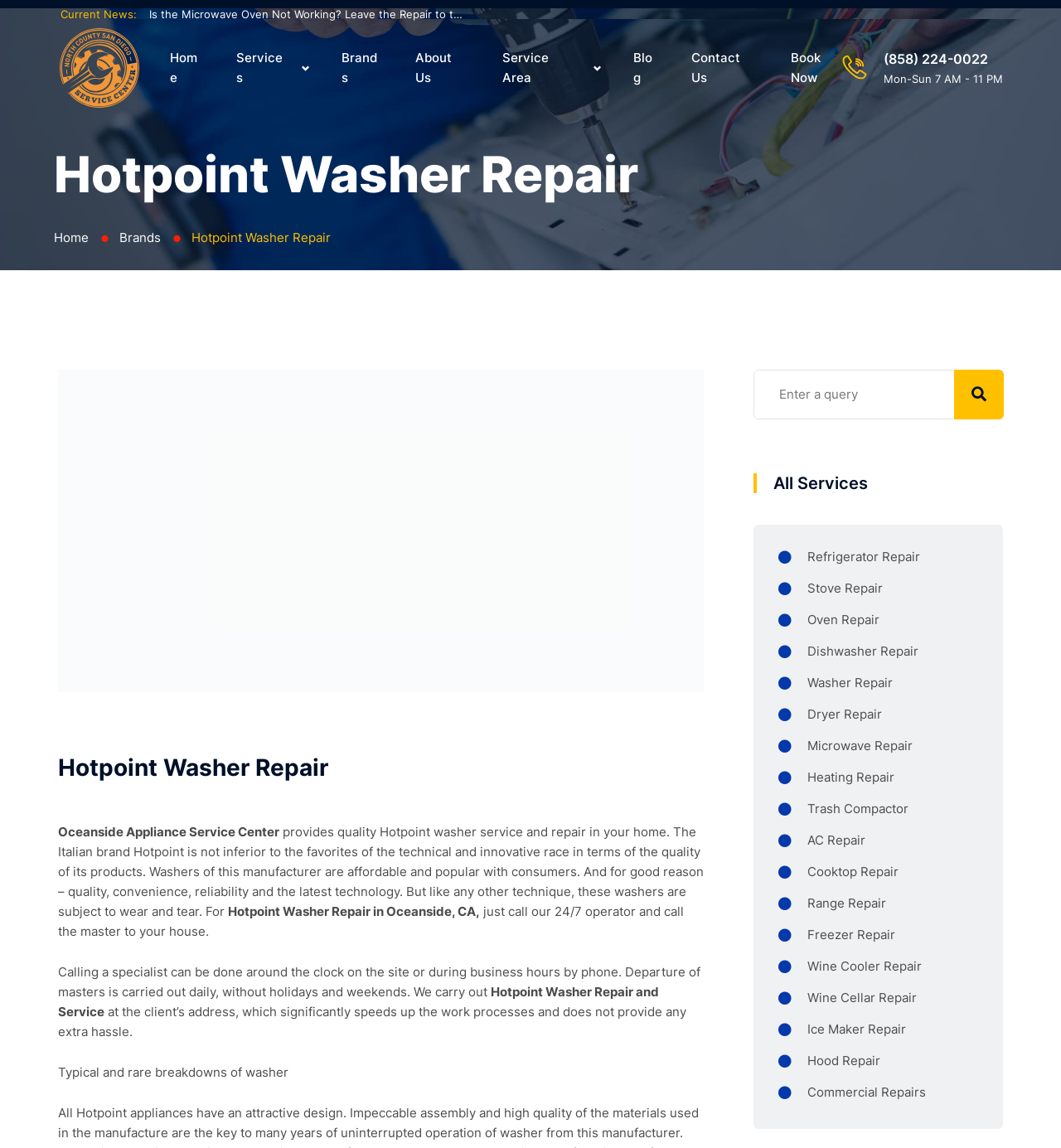Please identify the bounding box coordinates of the area that needs to be clicked to fulfill the following instruction: "Navigate to the 'Home' page."

[0.148, 0.031, 0.204, 0.088]